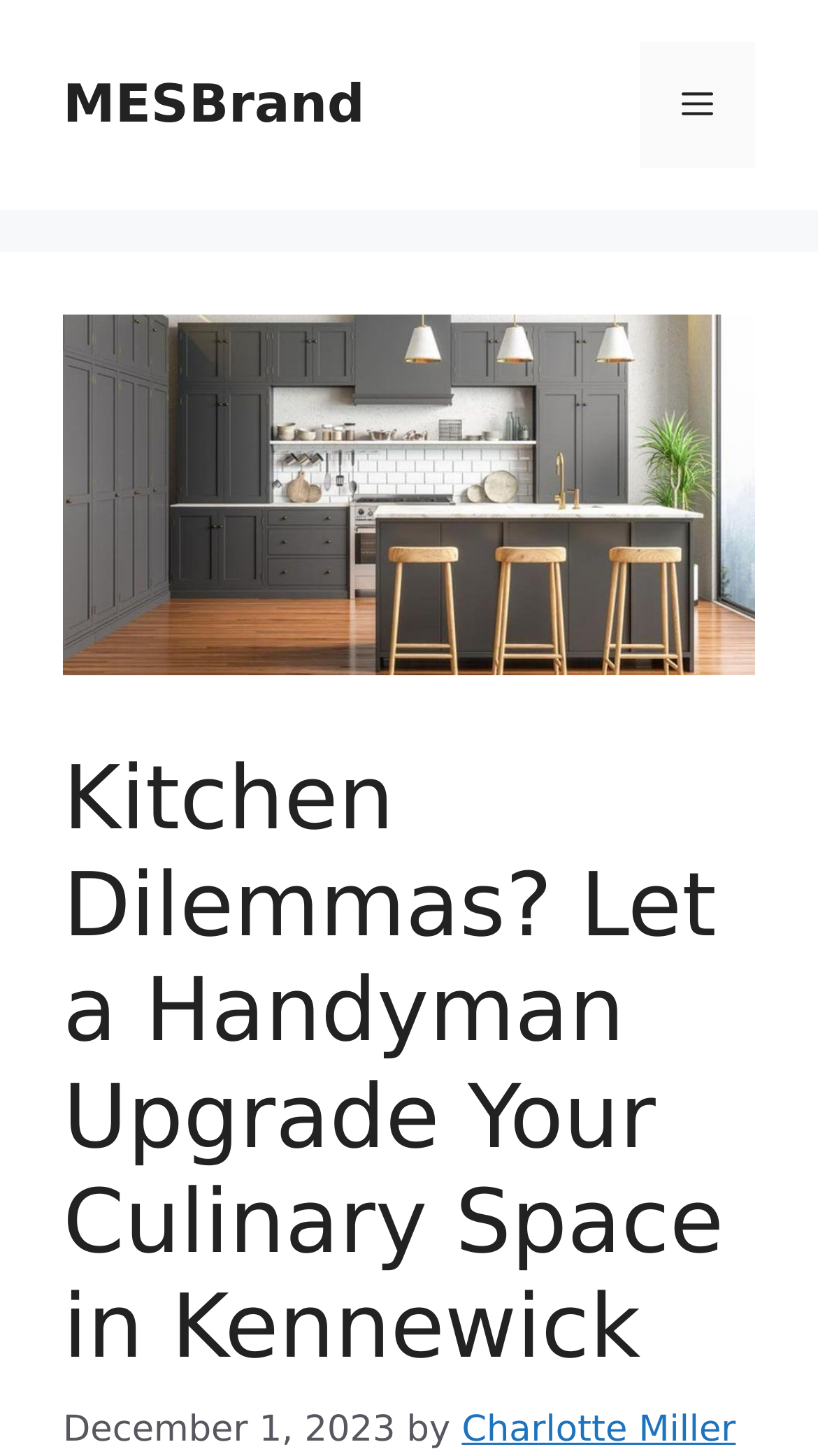What is the type of the webpage content?
Use the screenshot to answer the question with a single word or phrase.

Article